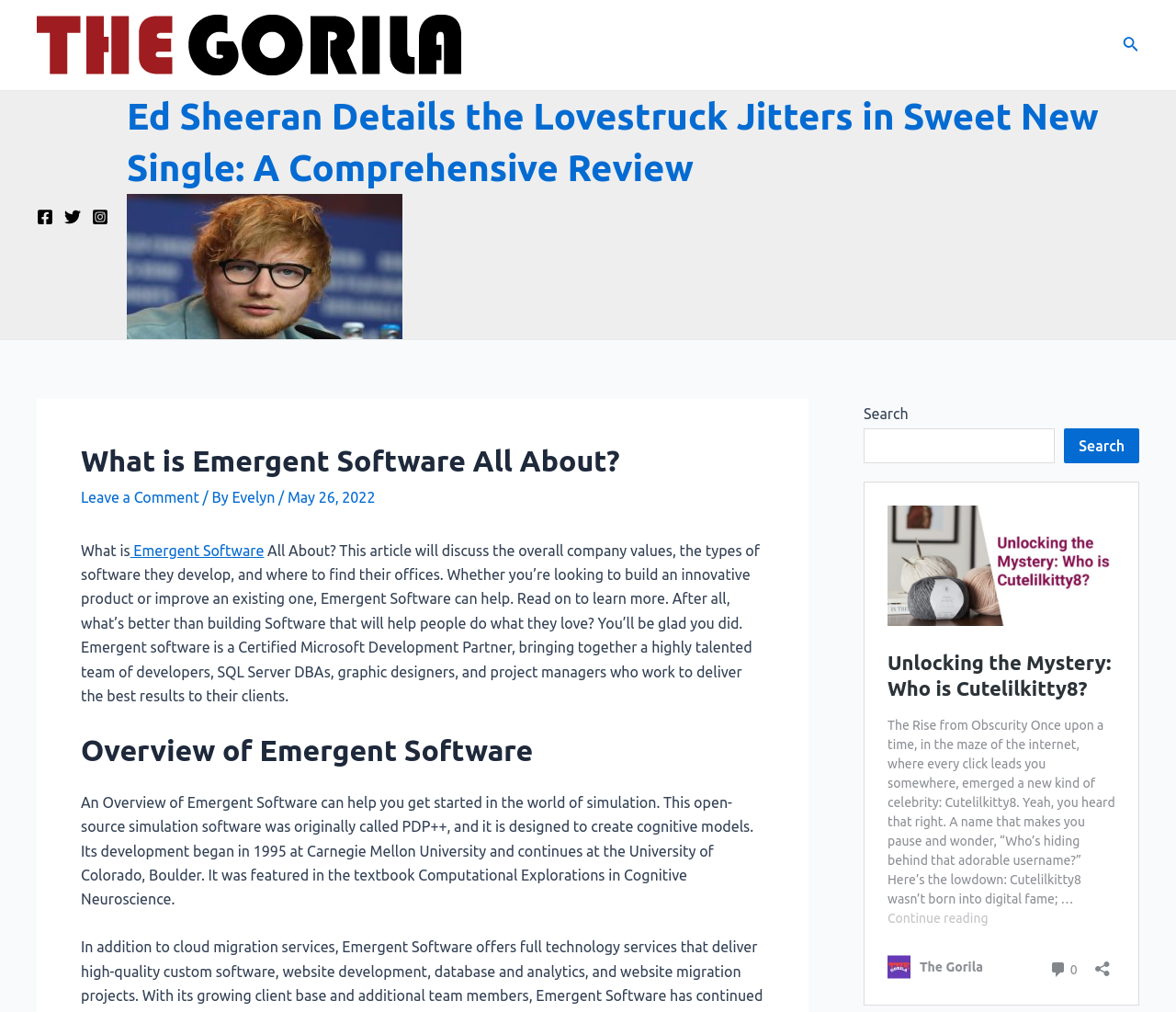Identify the bounding box for the UI element that is described as follows: "parent_node: Search name="s"".

[0.734, 0.423, 0.897, 0.458]